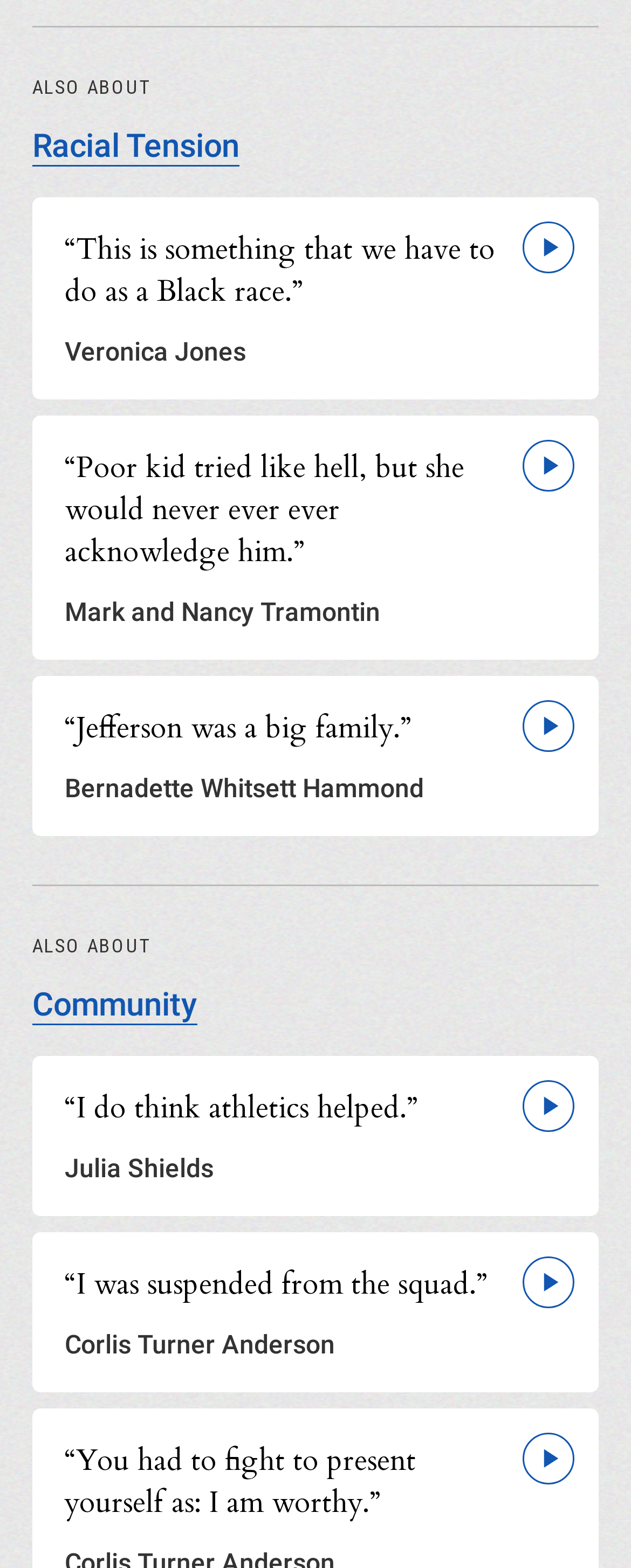How many articles are under the 'ALSO ABOUT' section?
Based on the image, provide your answer in one word or phrase.

3